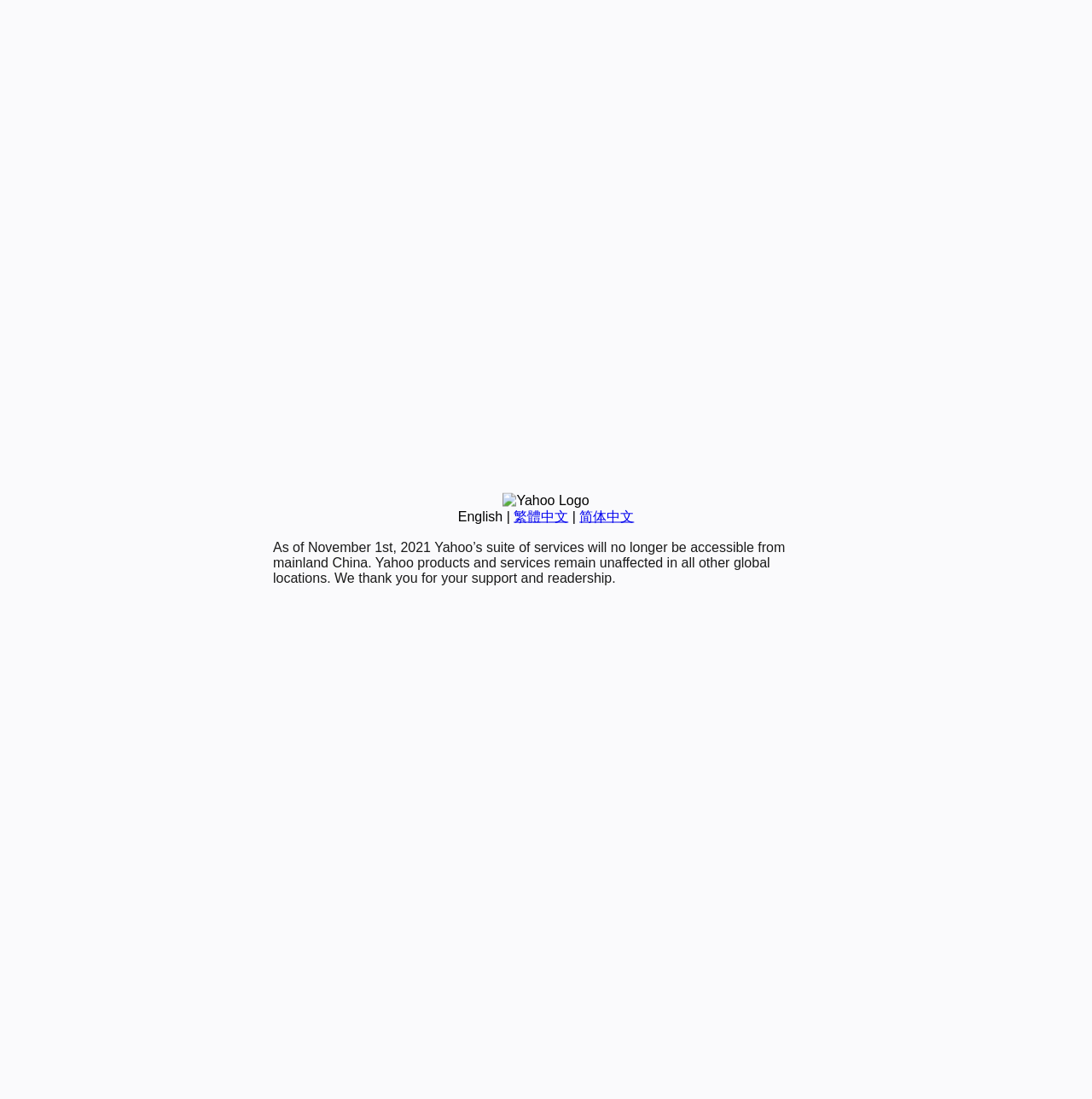Find the bounding box coordinates of the UI element according to this description: "繁體中文".

[0.47, 0.463, 0.52, 0.476]